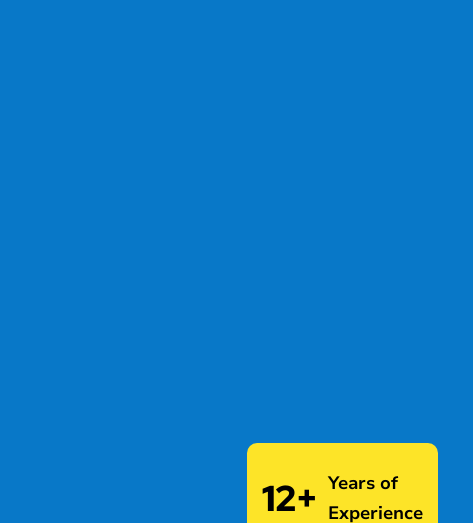Illustrate the image with a detailed and descriptive caption.

The image features a bold, simplistic design with a vibrant blue background that emphasizes the text overlay. Prominently displayed at the bottom right corner is a bright yellow rectangle that highlights the phrase "12+" in large, attention-grabbing font, indicating years of experience. Below this, the words "Years of" and "Experience" are presented in a smaller, clean typeface, contributing to a professional and informative look. This visual effectively communicates expertise, suggesting reliability and credibility, particularly in the context of the services provided by MSZ Consultancy.